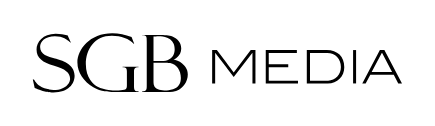What industry does SGB MEDIA operate in?
From the screenshot, provide a brief answer in one word or phrase.

Sports and outdoor